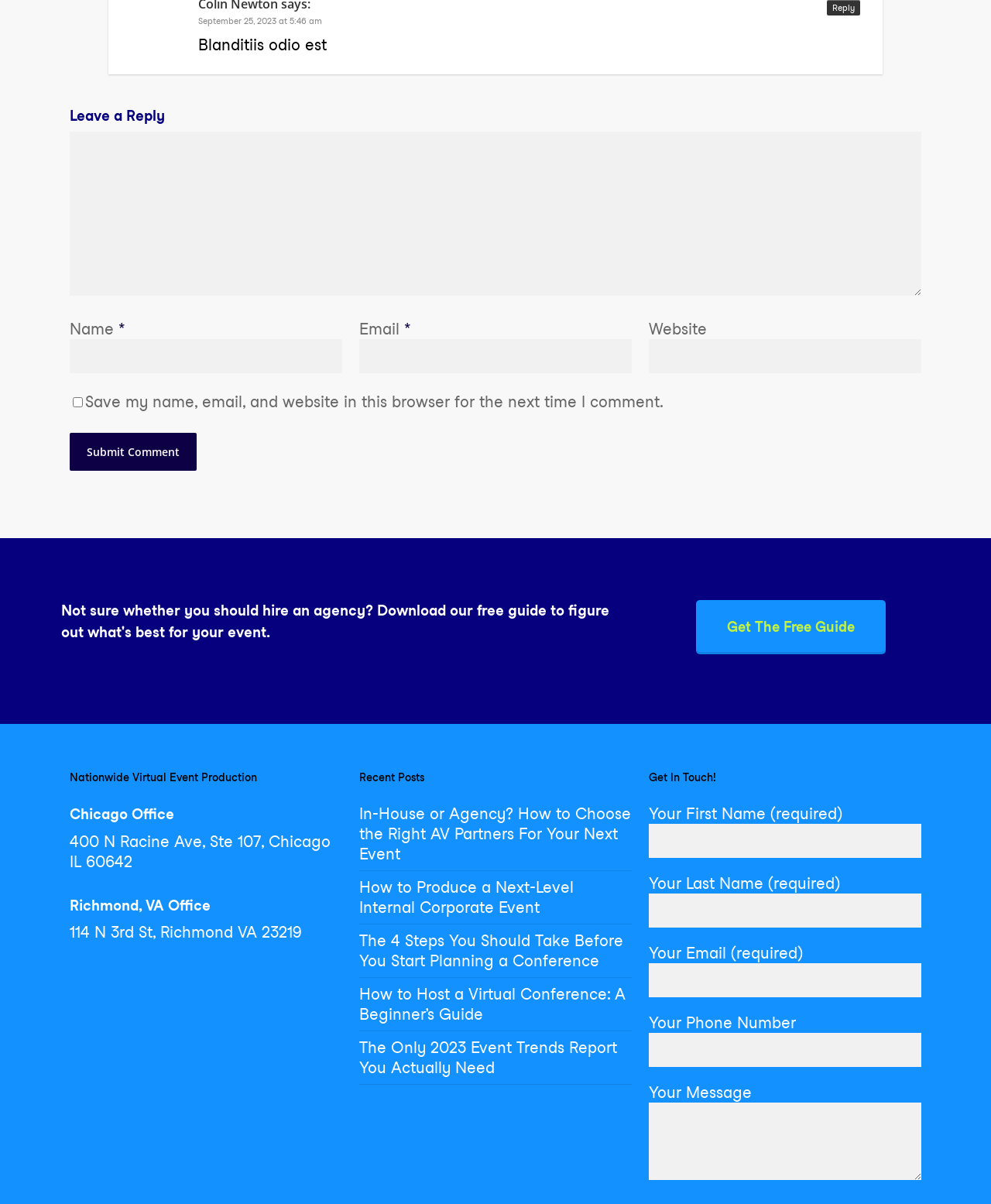Please specify the bounding box coordinates of the element that should be clicked to execute the given instruction: 'Enter your name'. Ensure the coordinates are four float numbers between 0 and 1, expressed as [left, top, right, bottom].

[0.07, 0.282, 0.345, 0.31]